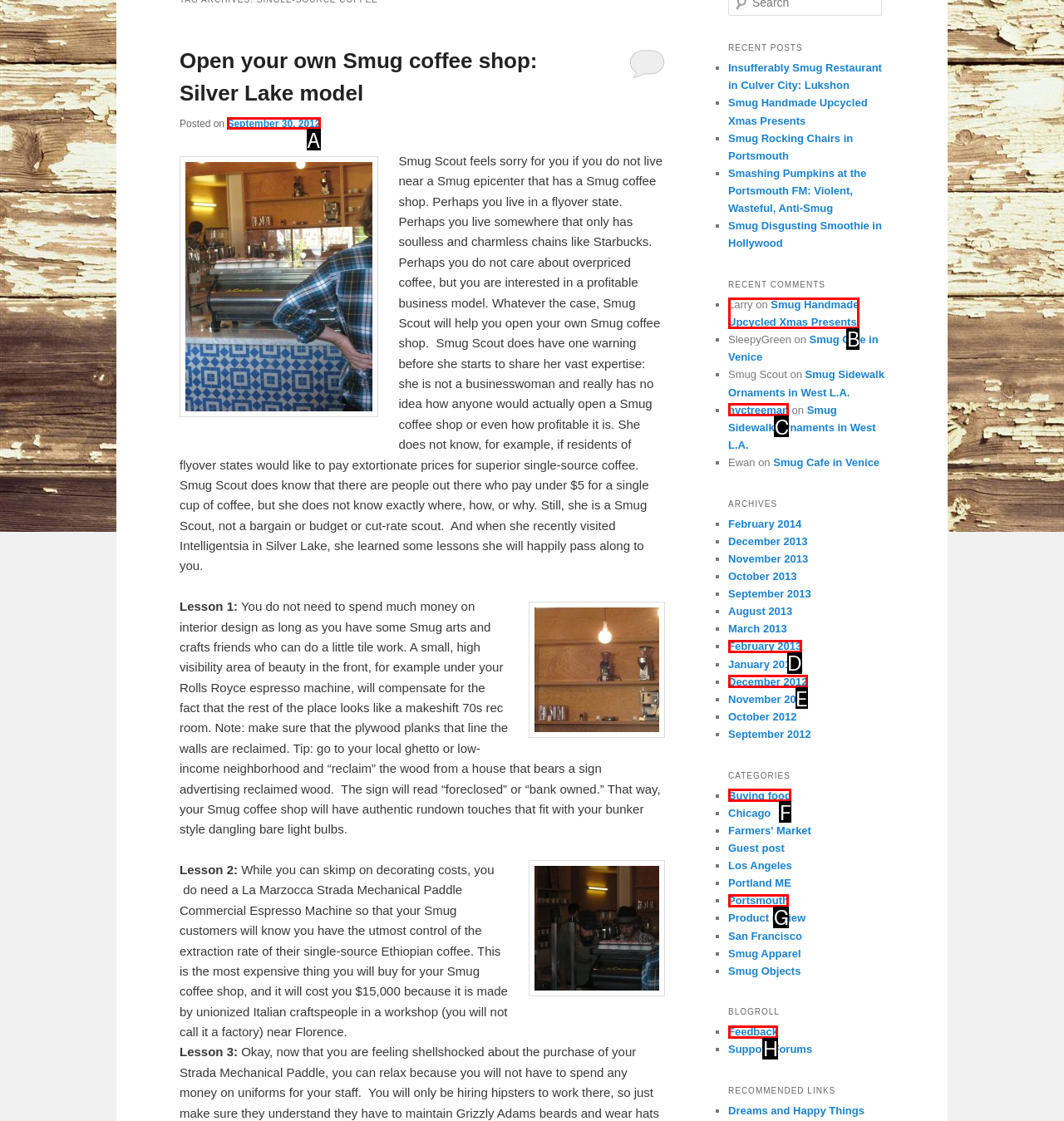Please select the letter of the HTML element that fits the description: nyctreeman. Answer with the option's letter directly.

C